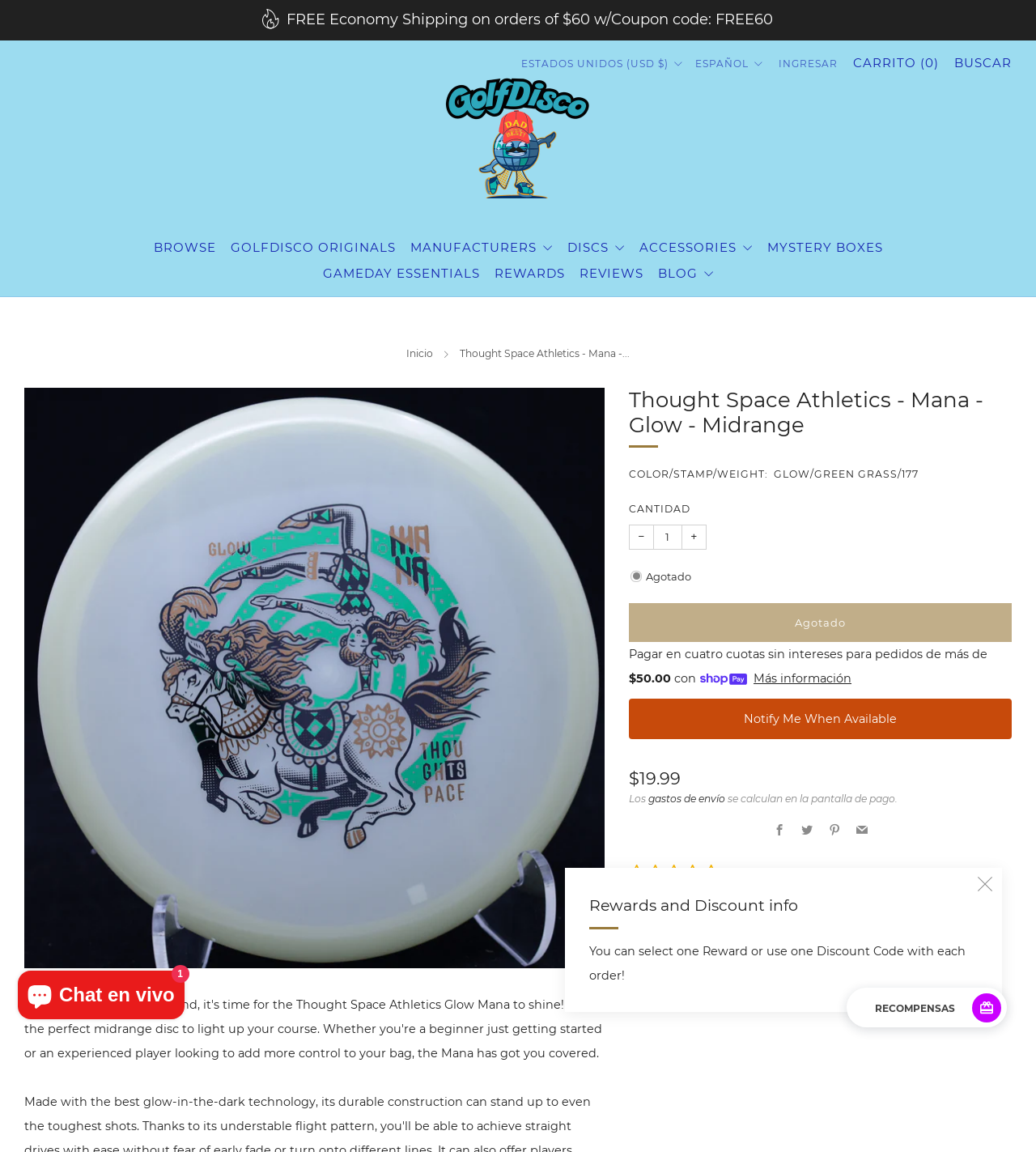Predict the bounding box of the UI element based on this description: "gastos de envío".

[0.626, 0.688, 0.7, 0.699]